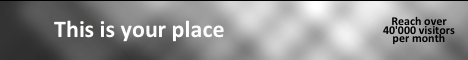Describe in detail everything you see in the image.

The image features a promotional banner with the text "This is your place" prominently displayed in a bold font. Below this central message, a smaller text reads, "Reach over 40,000 visitors per month," suggesting that the banner is aimed at attracting potential advertisers or partners. The background transitions from dark to light shades, enhancing the overall visual appeal while conveying a sense of community and opportunity. This image effectively communicates the benefits of engaging with the platform, enticing viewers with the prospect of gaining significant visibility.